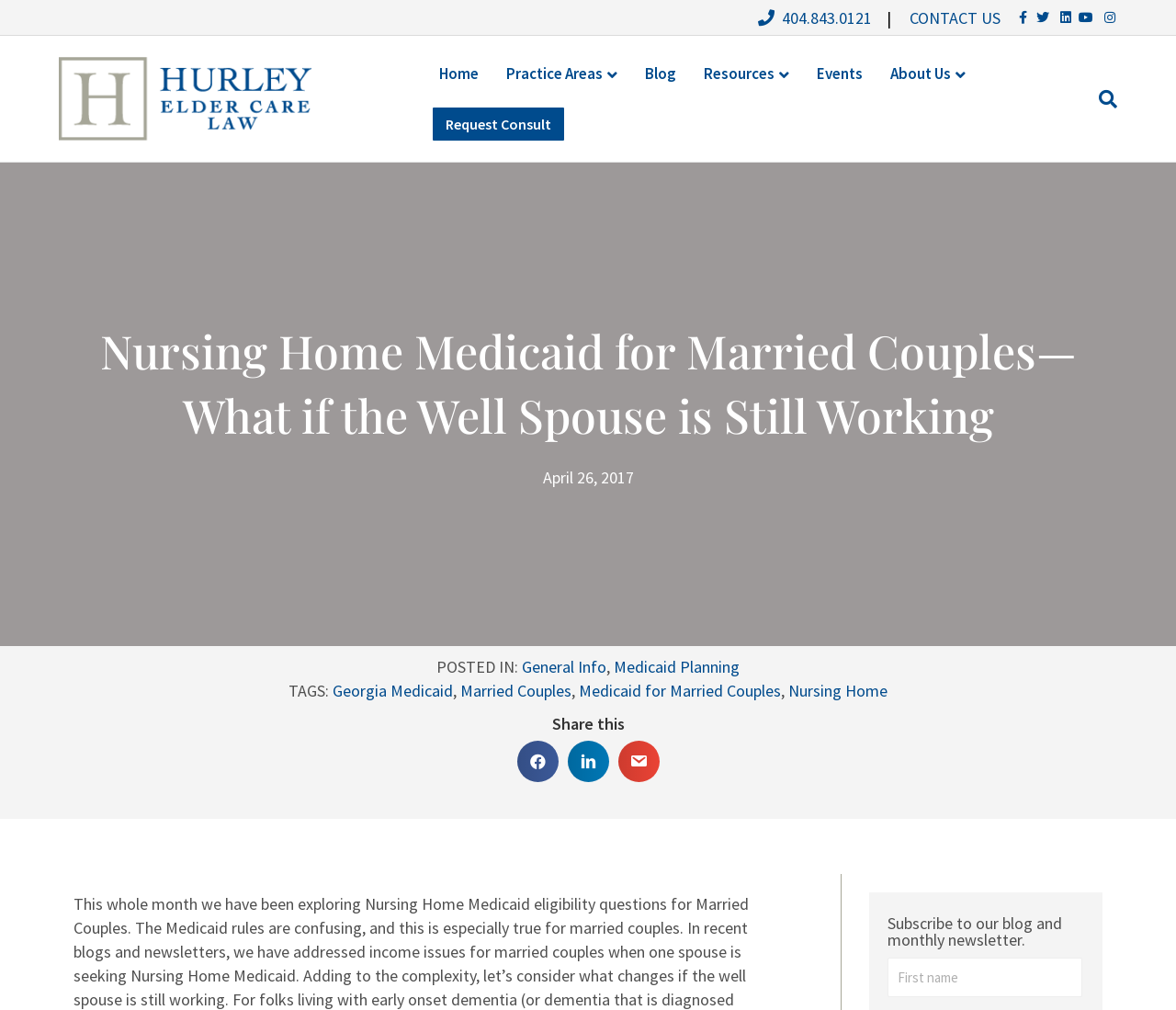Utilize the details in the image to thoroughly answer the following question: What is the phone number to contact?

The phone number to contact can be found at the top right corner of the webpage, next to the 'CONTACT US' link.